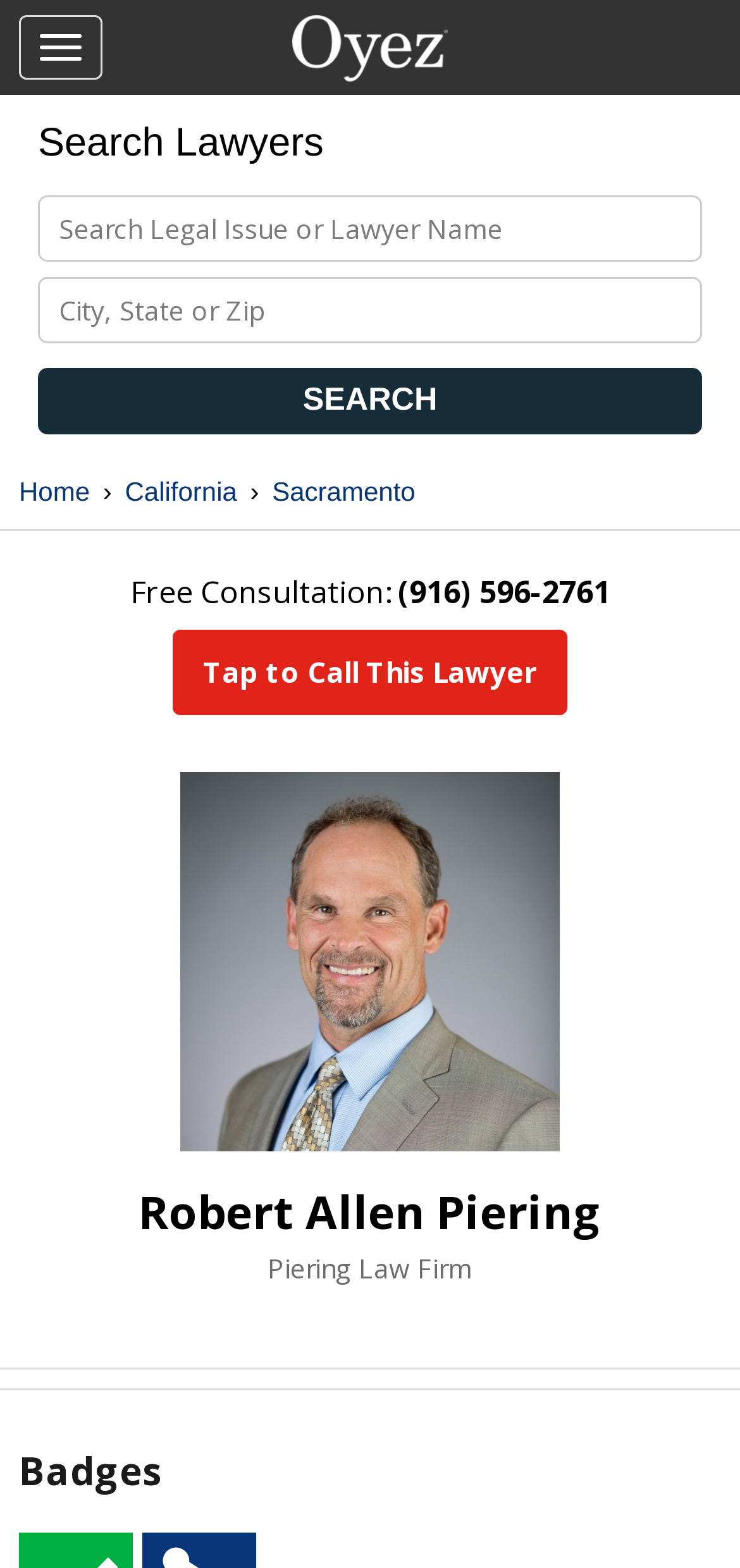Analyze the image and answer the question with as much detail as possible: 
What is the lawyer's name?

I found the lawyer's name by looking at the heading element that says 'Robert Allen Piering' and also by checking the image element that has the same name.